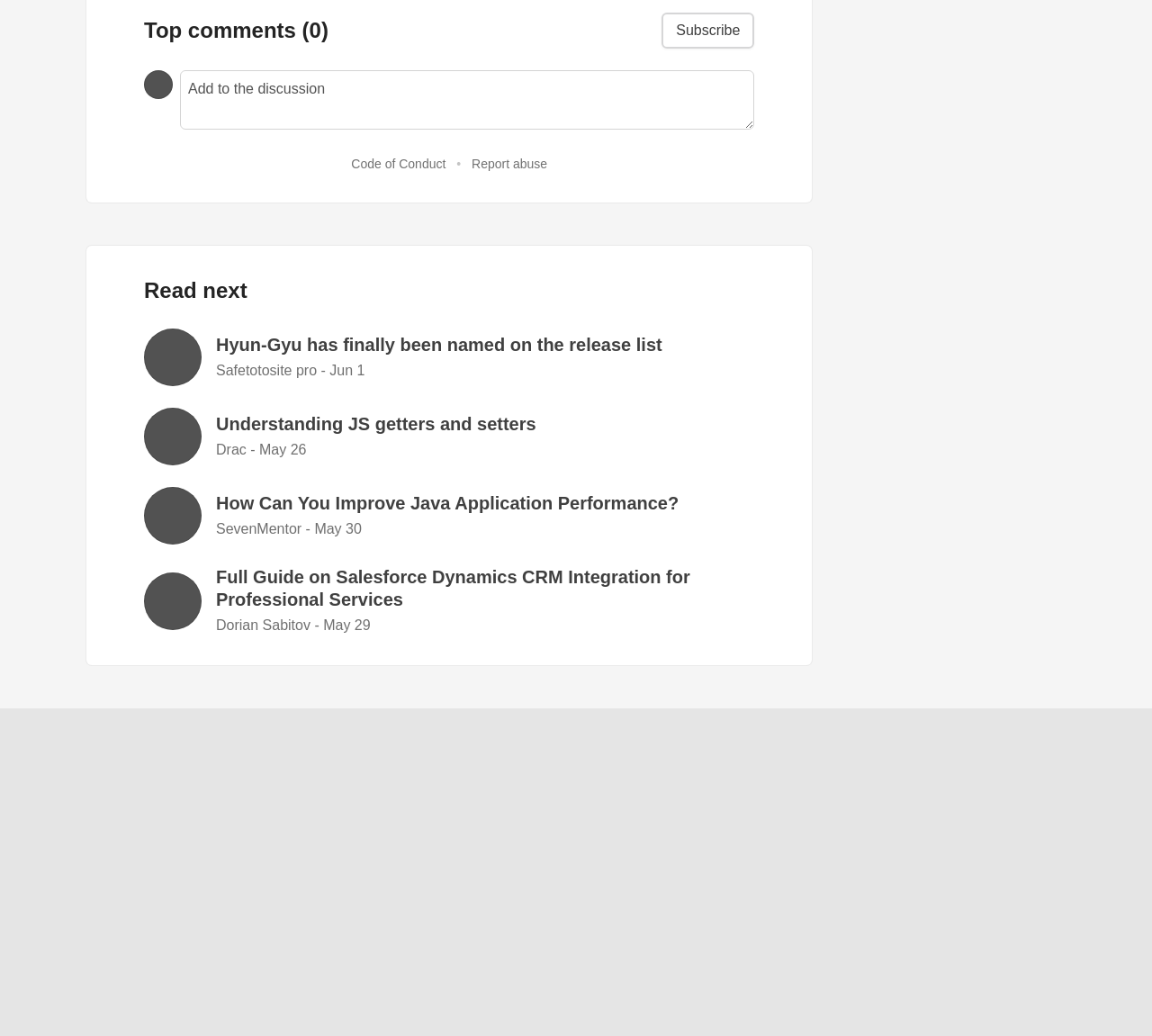Find the bounding box coordinates for the HTML element described in this sentence: "open source". Provide the coordinates as four float numbers between 0 and 1, in the format [left, top, right, bottom].

[0.377, 0.805, 0.438, 0.823]